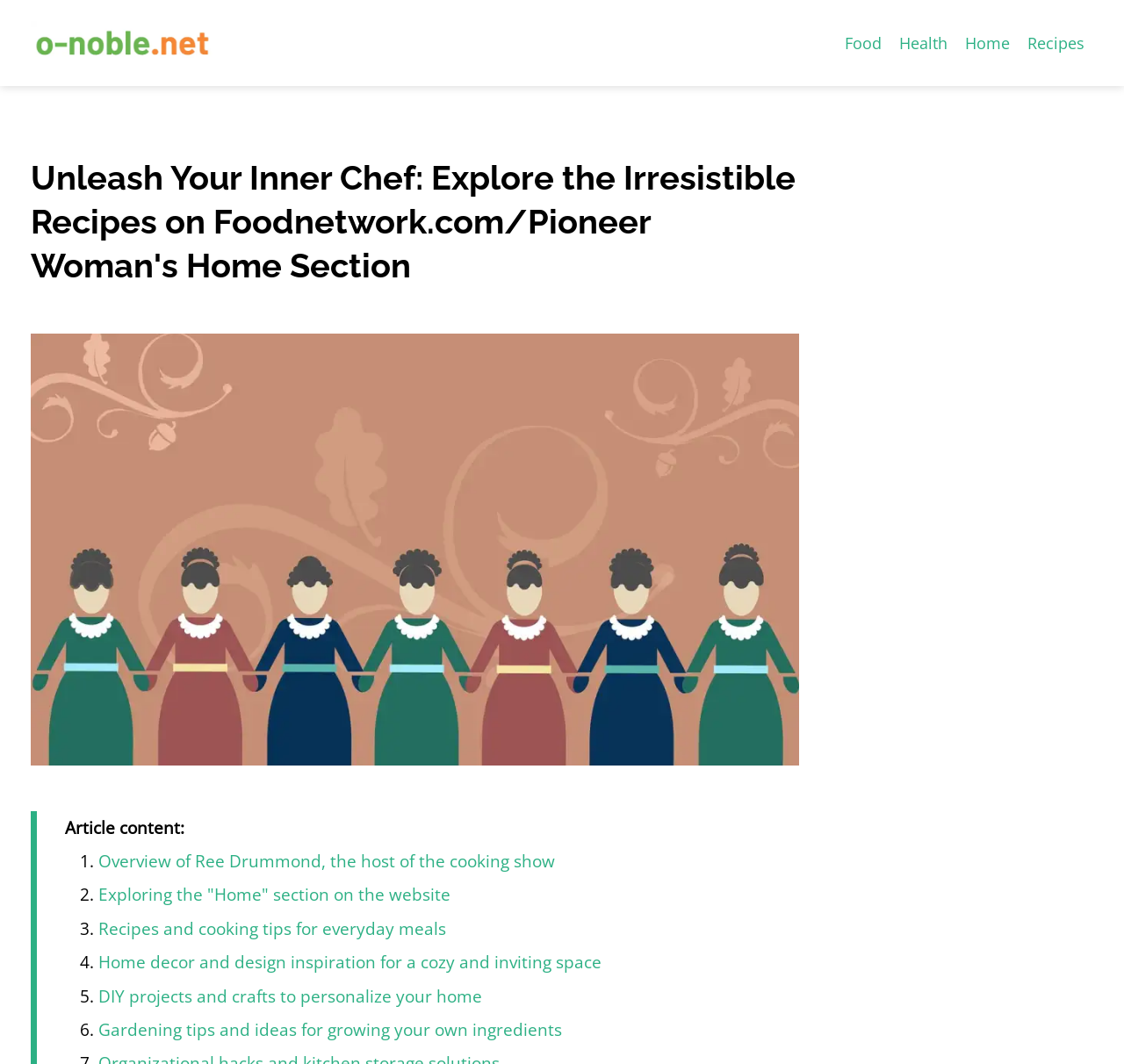Please locate the bounding box coordinates of the element that needs to be clicked to achieve the following instruction: "Read about Ree Drummond, the host of the cooking show". The coordinates should be four float numbers between 0 and 1, i.e., [left, top, right, bottom].

[0.088, 0.798, 0.494, 0.82]